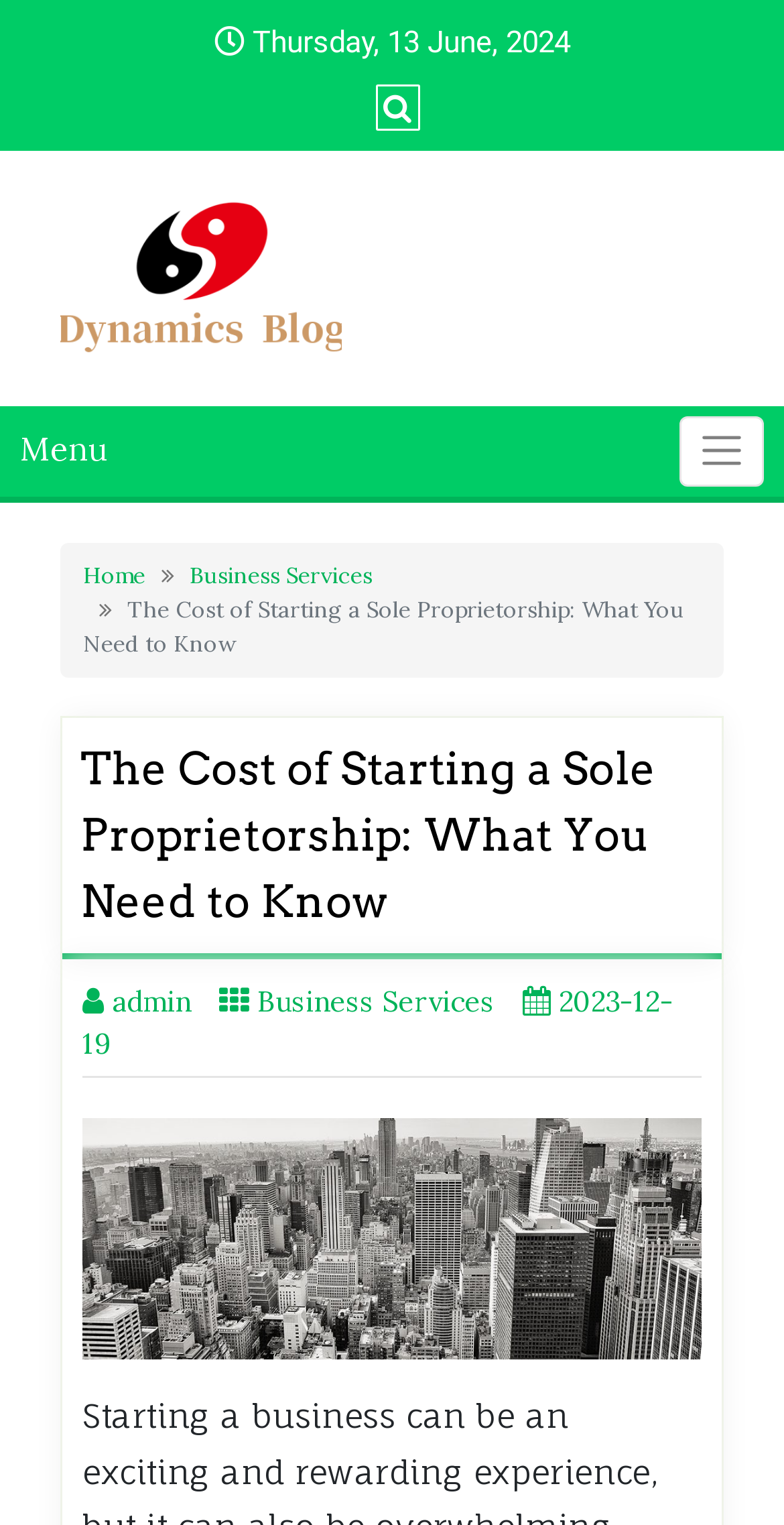Bounding box coordinates are specified in the format (top-left x, top-left y, bottom-right x, bottom-right y). All values are floating point numbers bounded between 0 and 1. Please provide the bounding box coordinate of the region this sentence describes: parent_node: Menu

[0.867, 0.272, 0.974, 0.319]